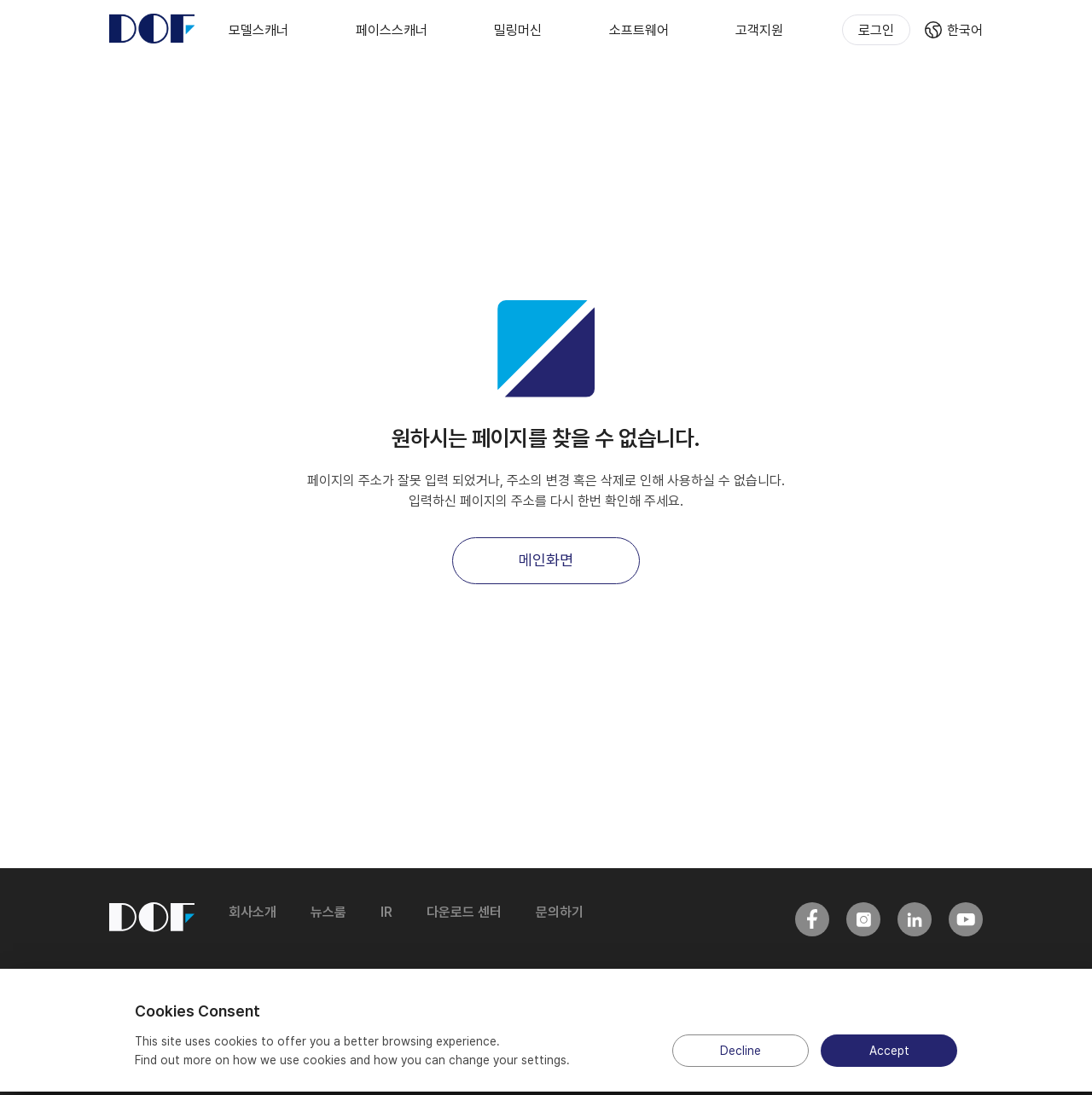Find the bounding box coordinates of the element to click in order to complete this instruction: "View company information". The bounding box coordinates must be four float numbers between 0 and 1, denoted as [left, top, right, bottom].

[0.209, 0.824, 0.253, 0.843]